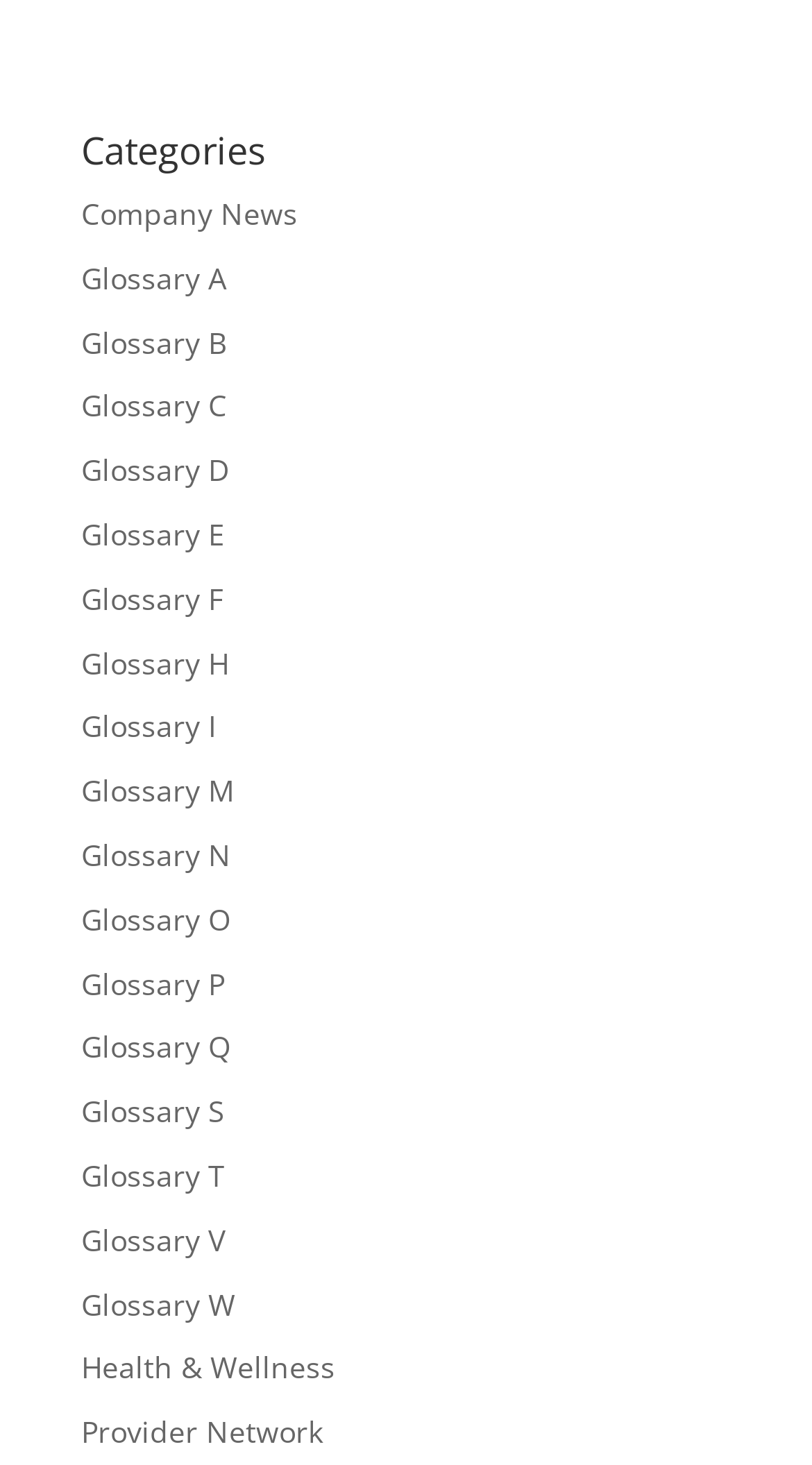Find the bounding box coordinates of the area to click in order to follow the instruction: "Explore Glossary A".

[0.1, 0.176, 0.279, 0.203]